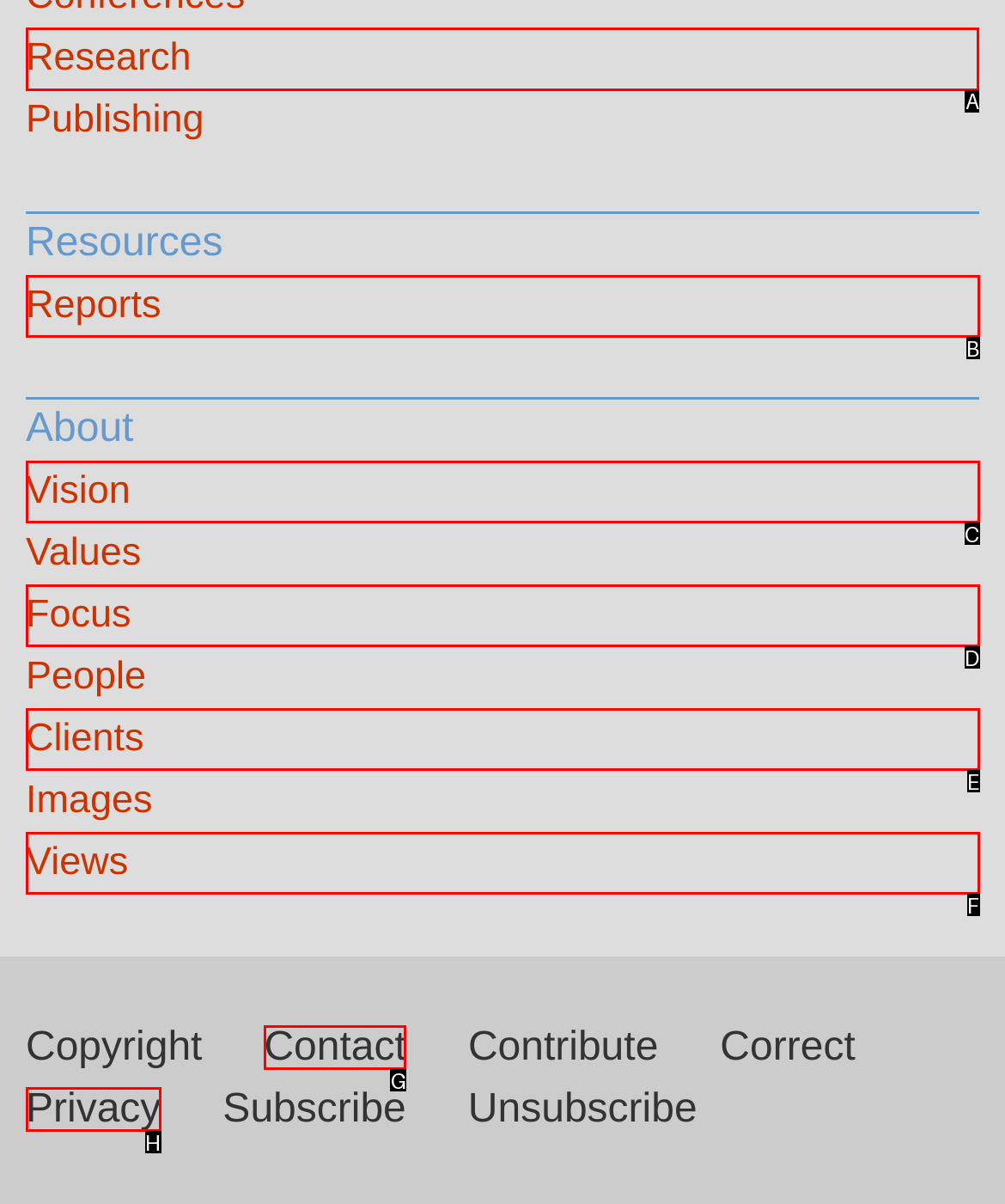Choose the letter of the element that should be clicked to complete the task: View research resources
Answer with the letter from the possible choices.

A